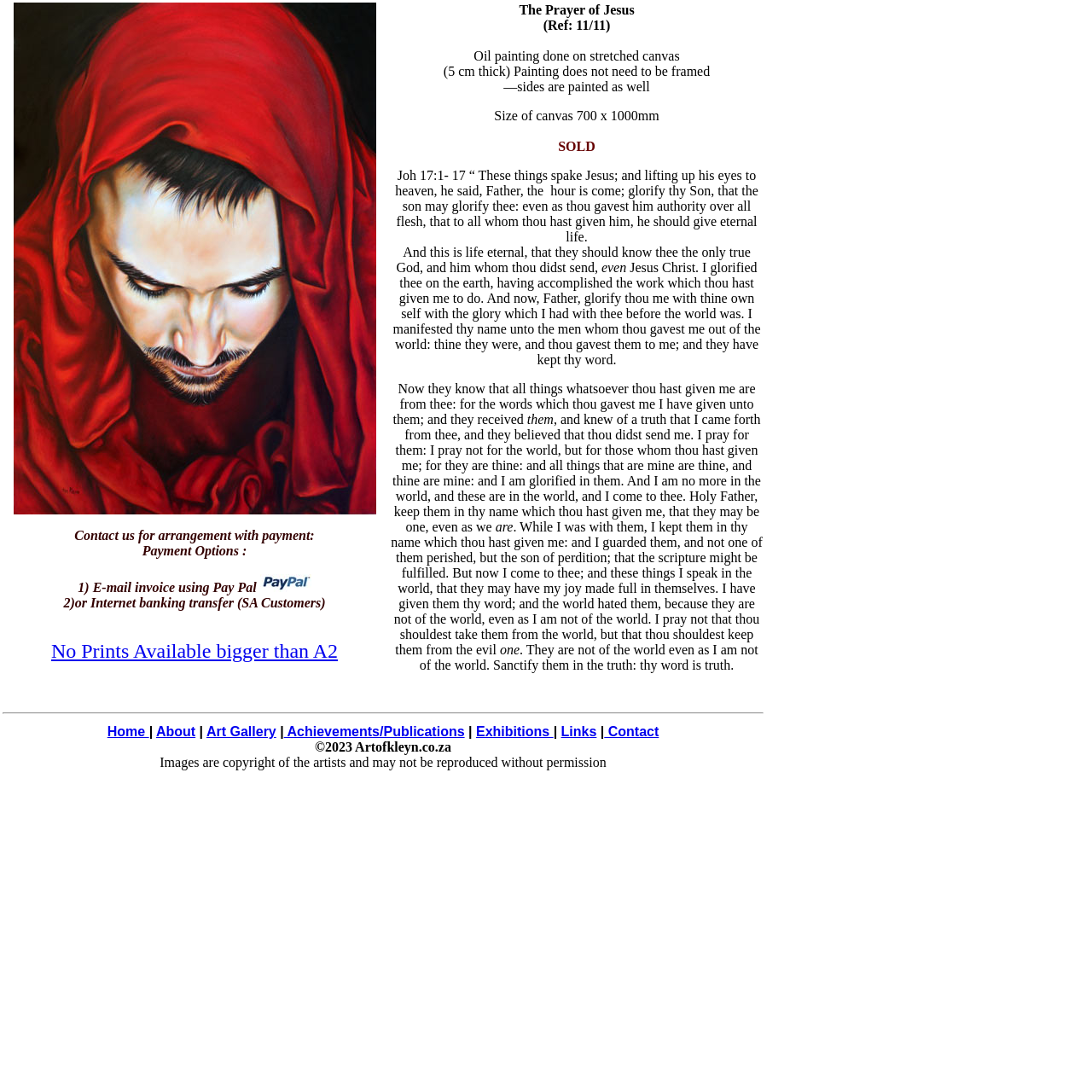Give a concise answer of one word or phrase to the question: 
What is the payment option for arrangement?

E-mail invoice using Pay Pal